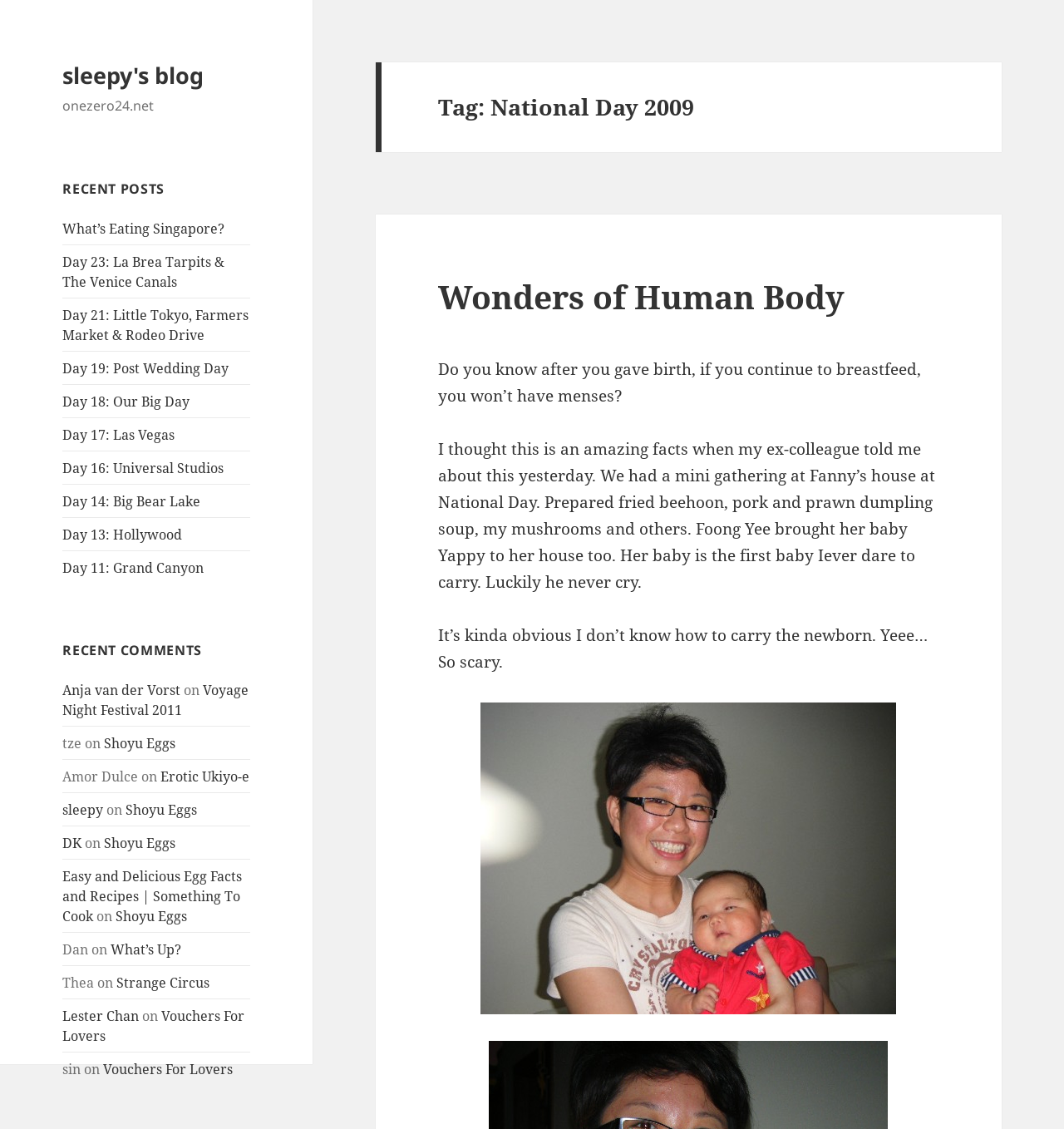What is the author of the post talking about?
Answer the question with a single word or phrase by looking at the picture.

breastfeeding and baby